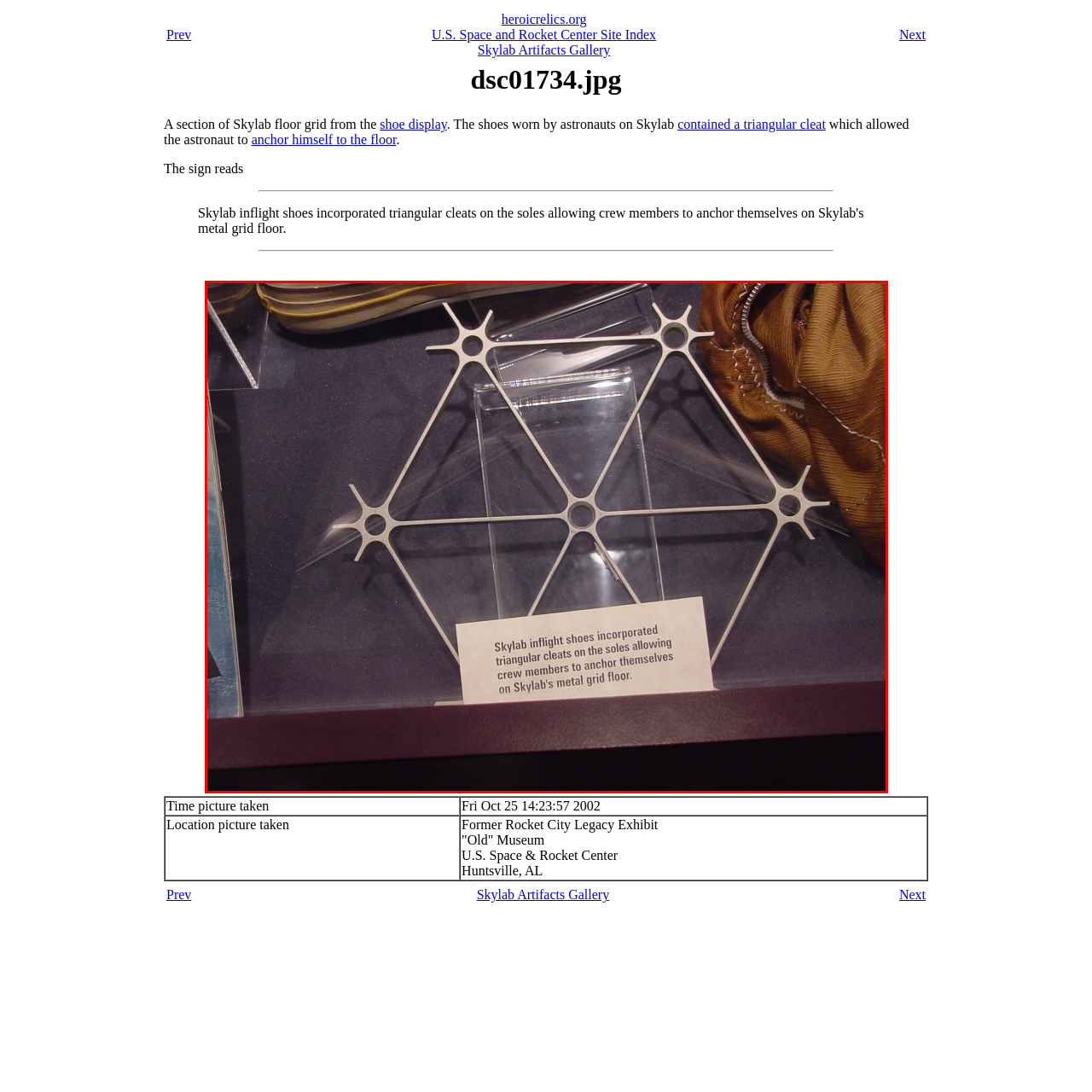What is special about the inflight shoes?
Assess the image contained within the red bounding box and give a detailed answer based on the visual elements present in the image.

The inflight shoes were specifically designed to incorporate the triangular cleats, ensuring stability for crew members on the metal grid floor of Skylab, which is a unique feature of the space station.